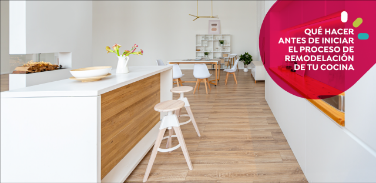Analyze the image and deliver a detailed answer to the question: What type of flooring is used in the kitchen?

According to the caption, the kitchen has 'light-colored wooden flooring', which suggests that the flooring material is wood, although it's a lighter shade.